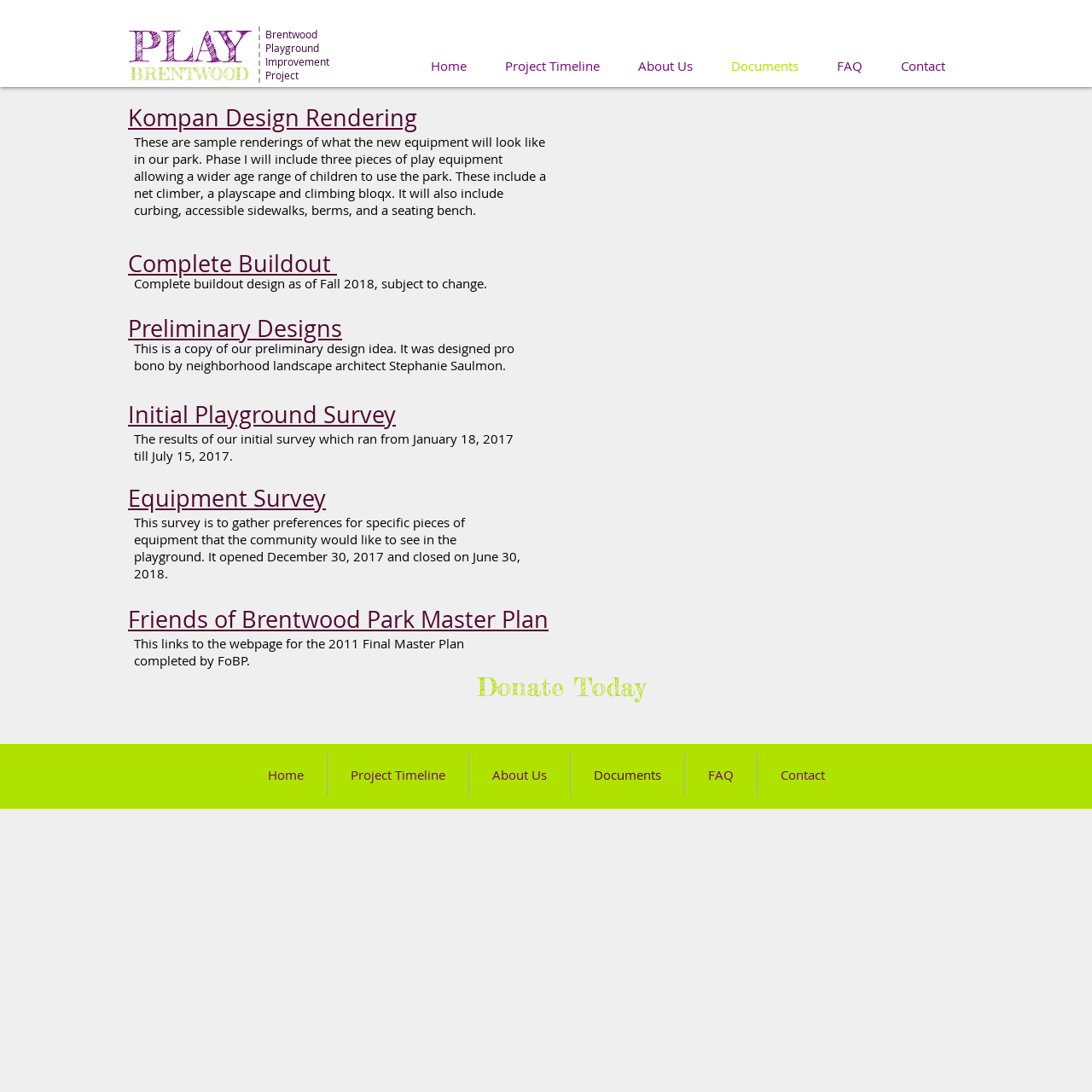What is the title of the first heading?
Based on the image, give a one-word or short phrase answer.

BRENTWOOD